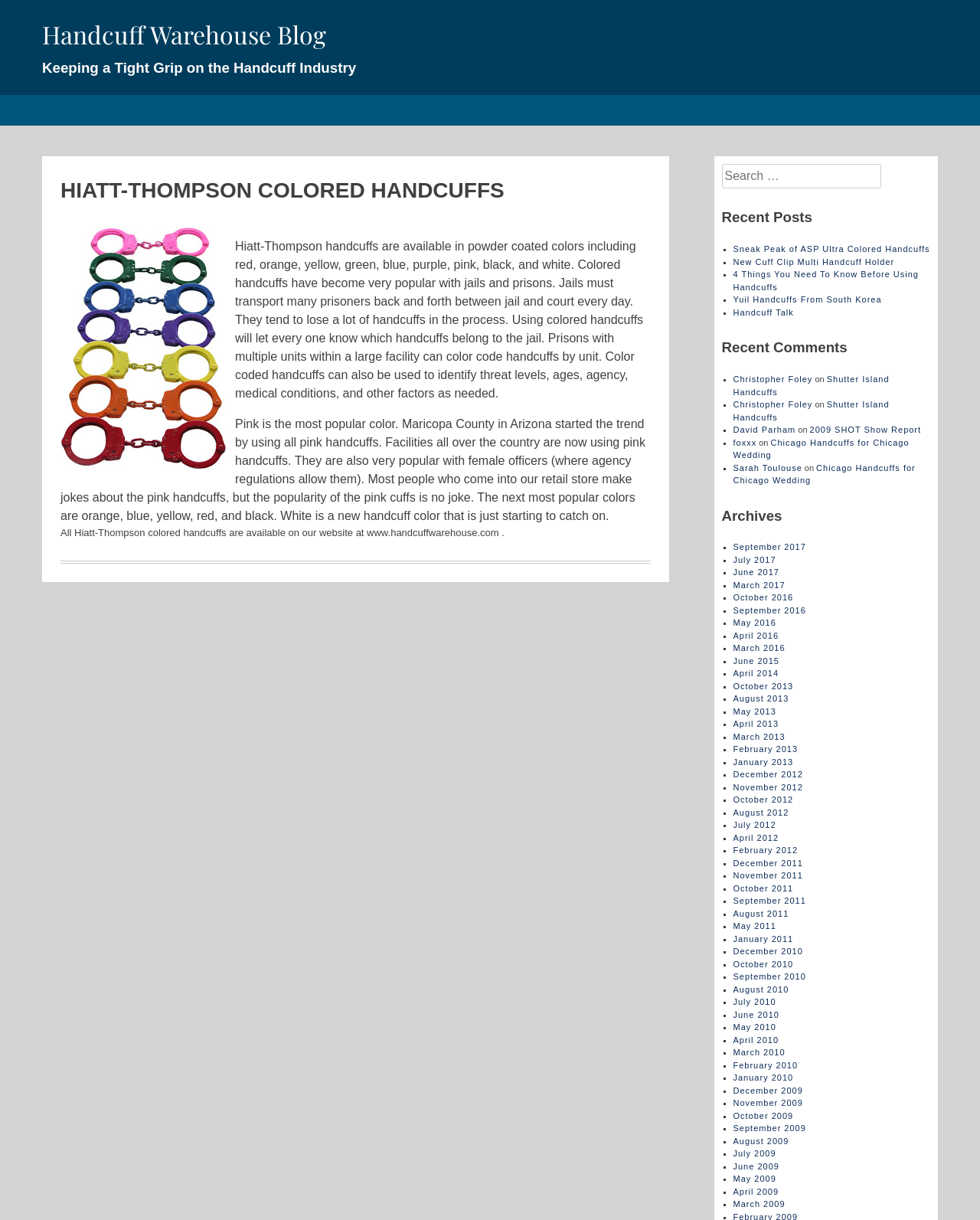Identify and provide the text of the main header on the webpage.

Handcuff Warehouse Blog